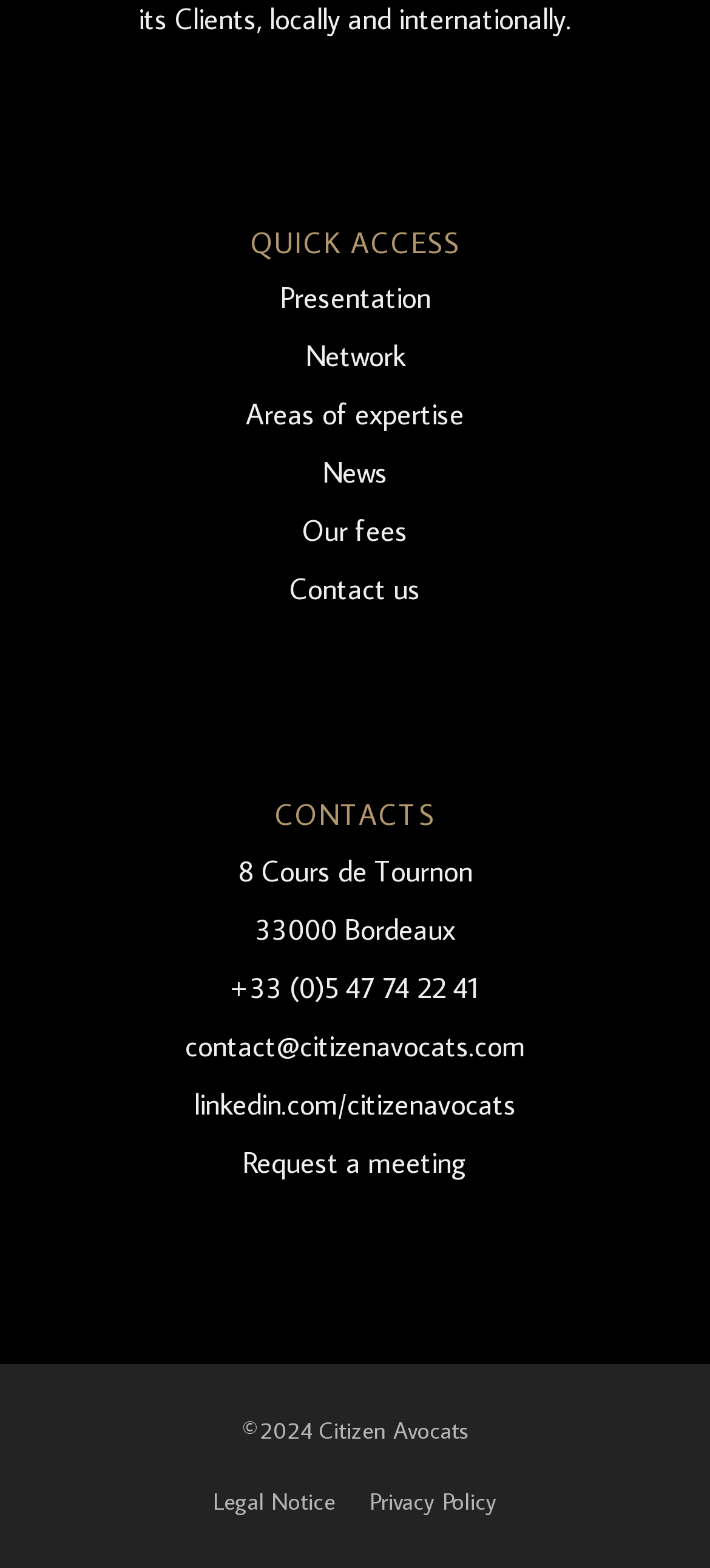Give a concise answer using only one word or phrase for this question:
How many links are there in the footer section?

3